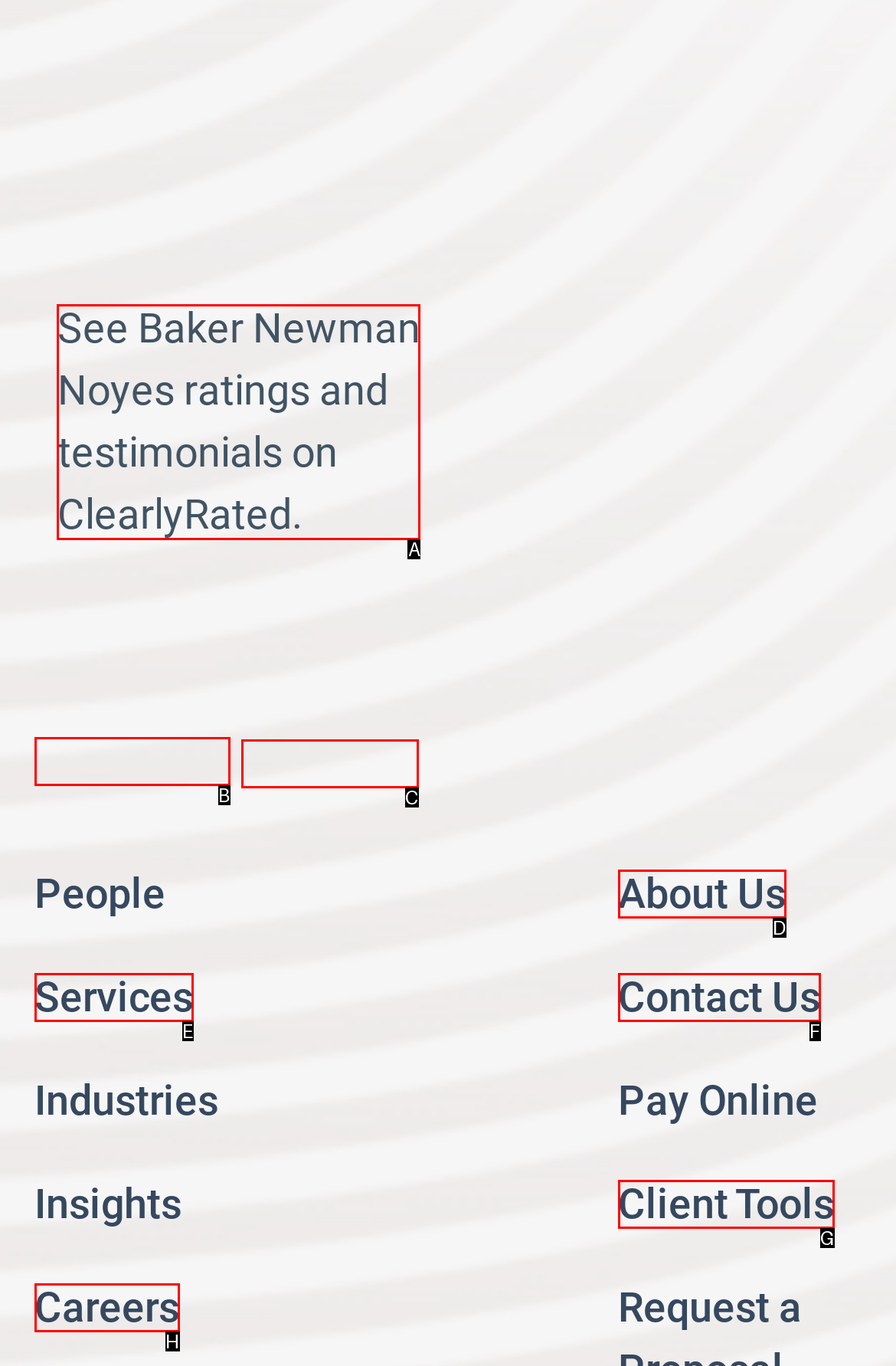Identify the HTML element to click to fulfill this task: View Baker Newman Noyes ratings and testimonials
Answer with the letter from the given choices.

A